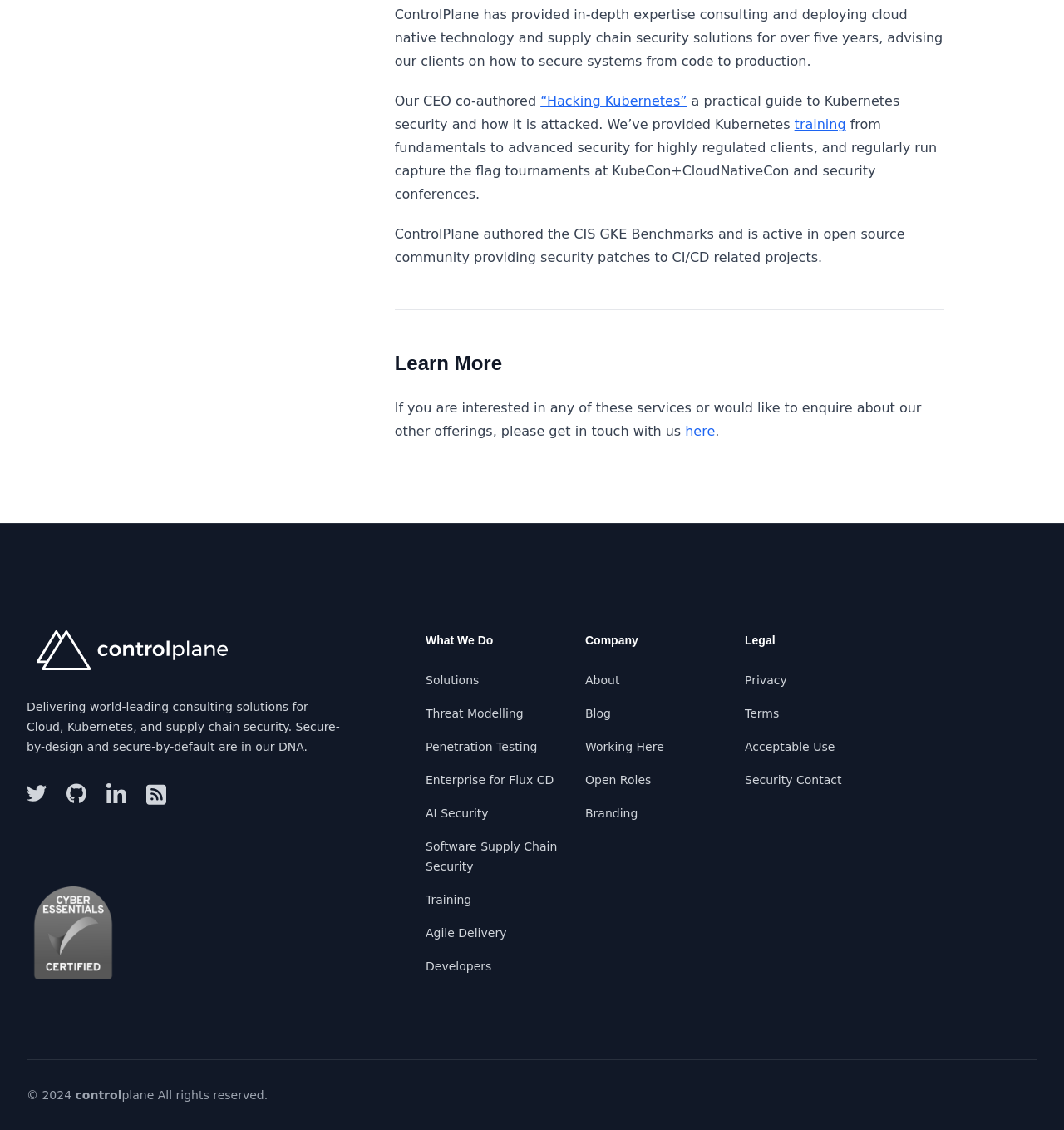What is ControlPlane's area of expertise?
Please provide a single word or phrase as the answer based on the screenshot.

Cloud native technology and supply chain security